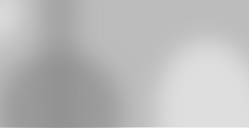Does the image depict a hot water heater?
Relying on the image, give a concise answer in one word or a brief phrase.

Likely